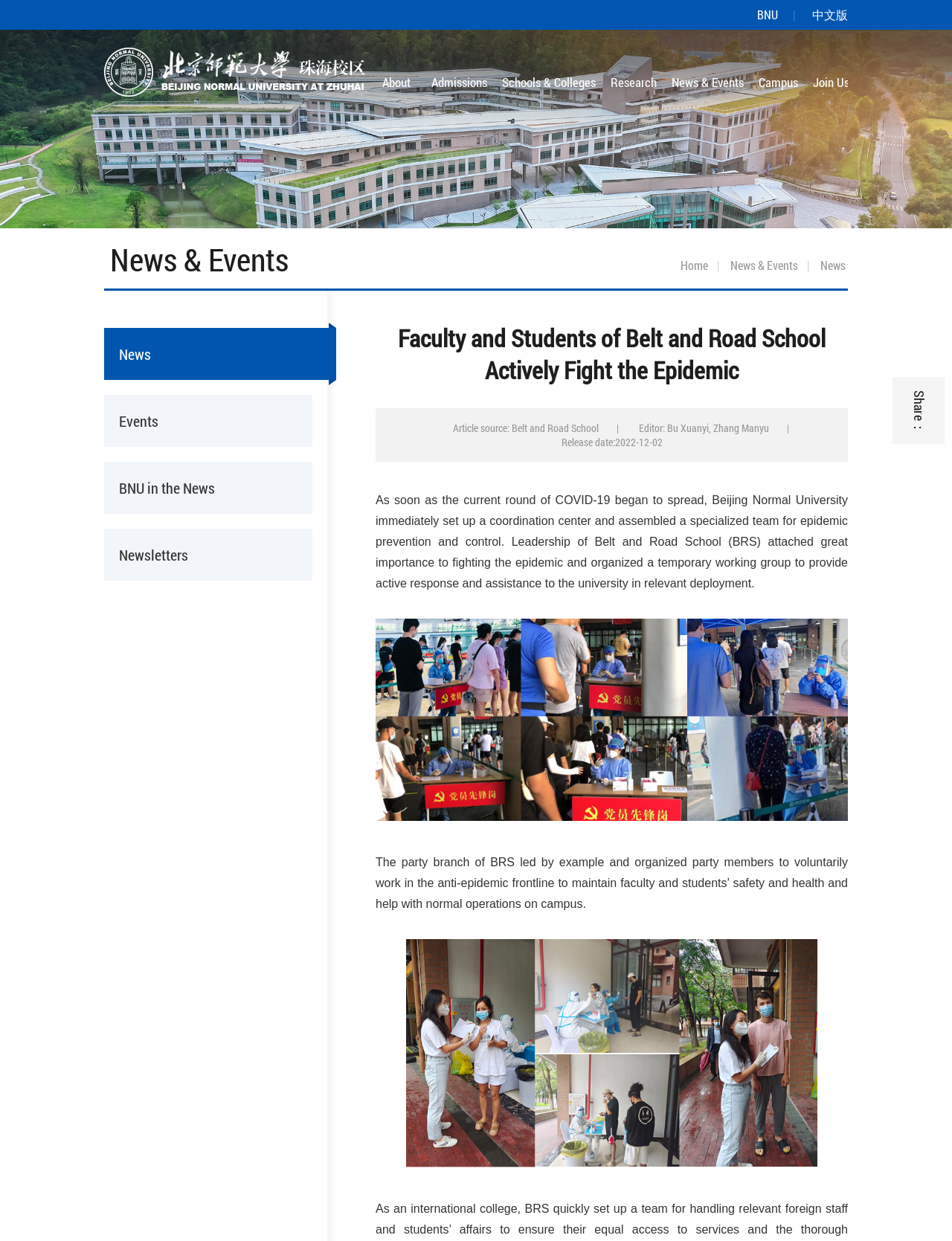Find the bounding box coordinates of the clickable area required to complete the following action: "Click the 'About' link".

[0.388, 0.047, 0.445, 0.084]